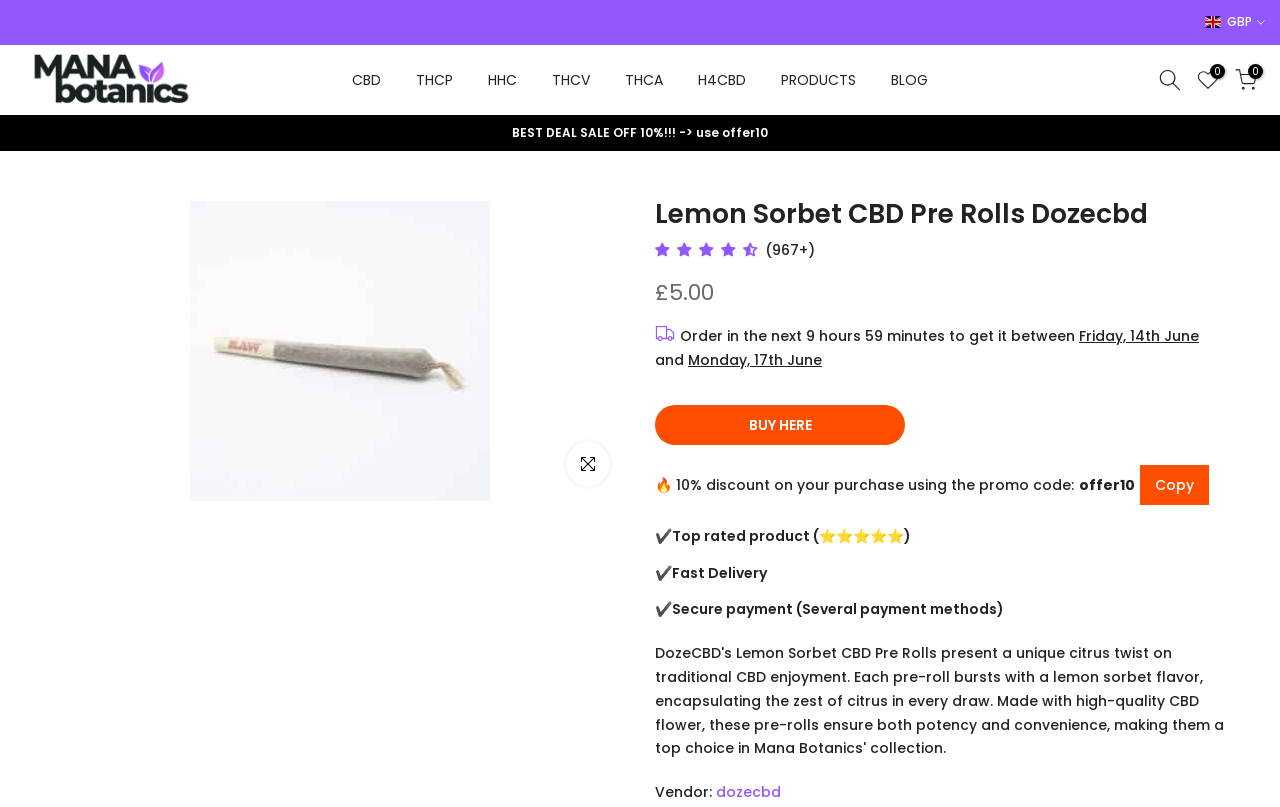What is the promo code for 10% discount?
Answer the question in a detailed and comprehensive manner.

The promo code is obtained from the StaticText element 'offer10' which is located below the 'BUY HERE' button, indicating the code to be used for a 10% discount.